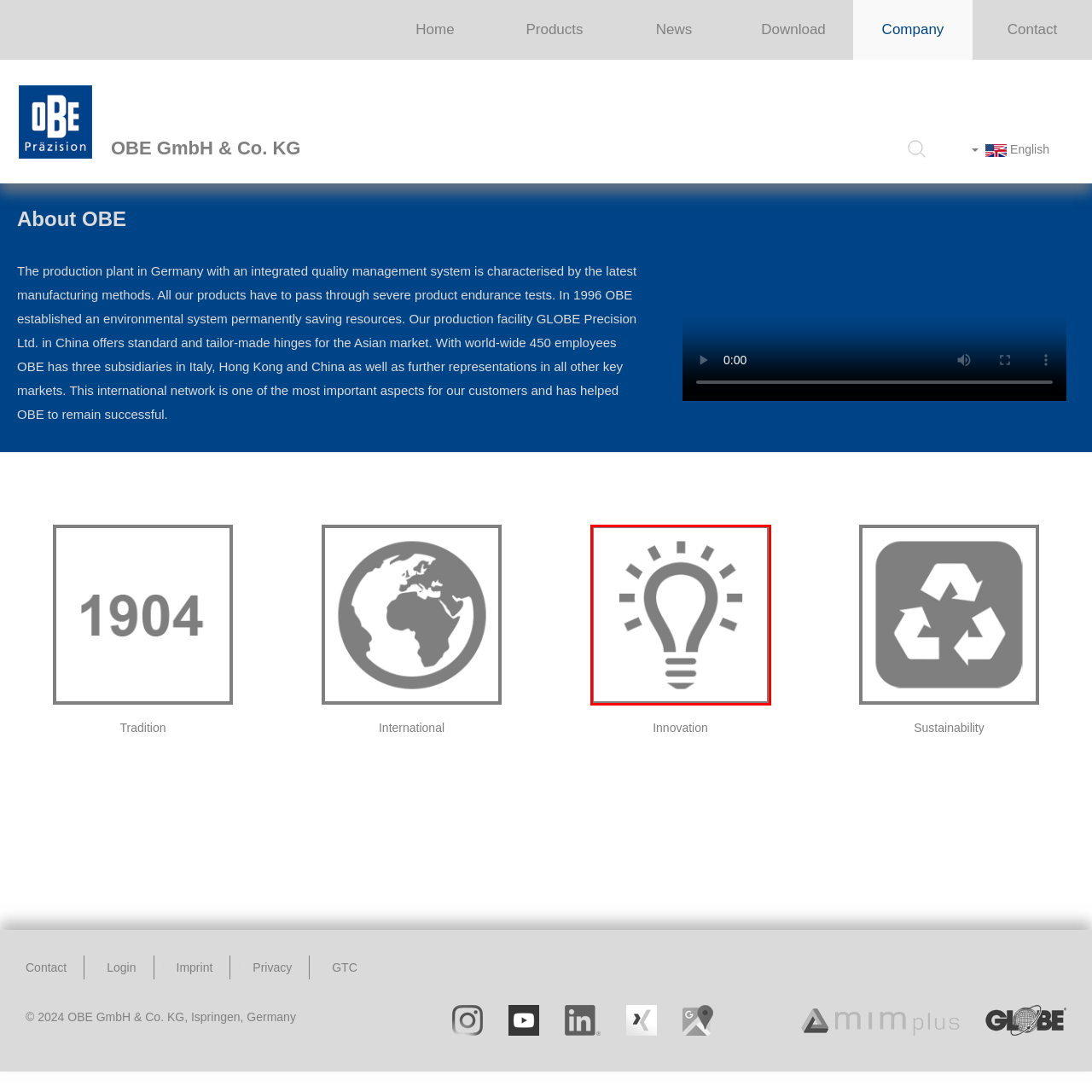Inspect the area enclosed by the red box and reply to the question using only one word or a short phrase: 
What is the significance of the glowing aura around the top?

Conveying brightness and creativity